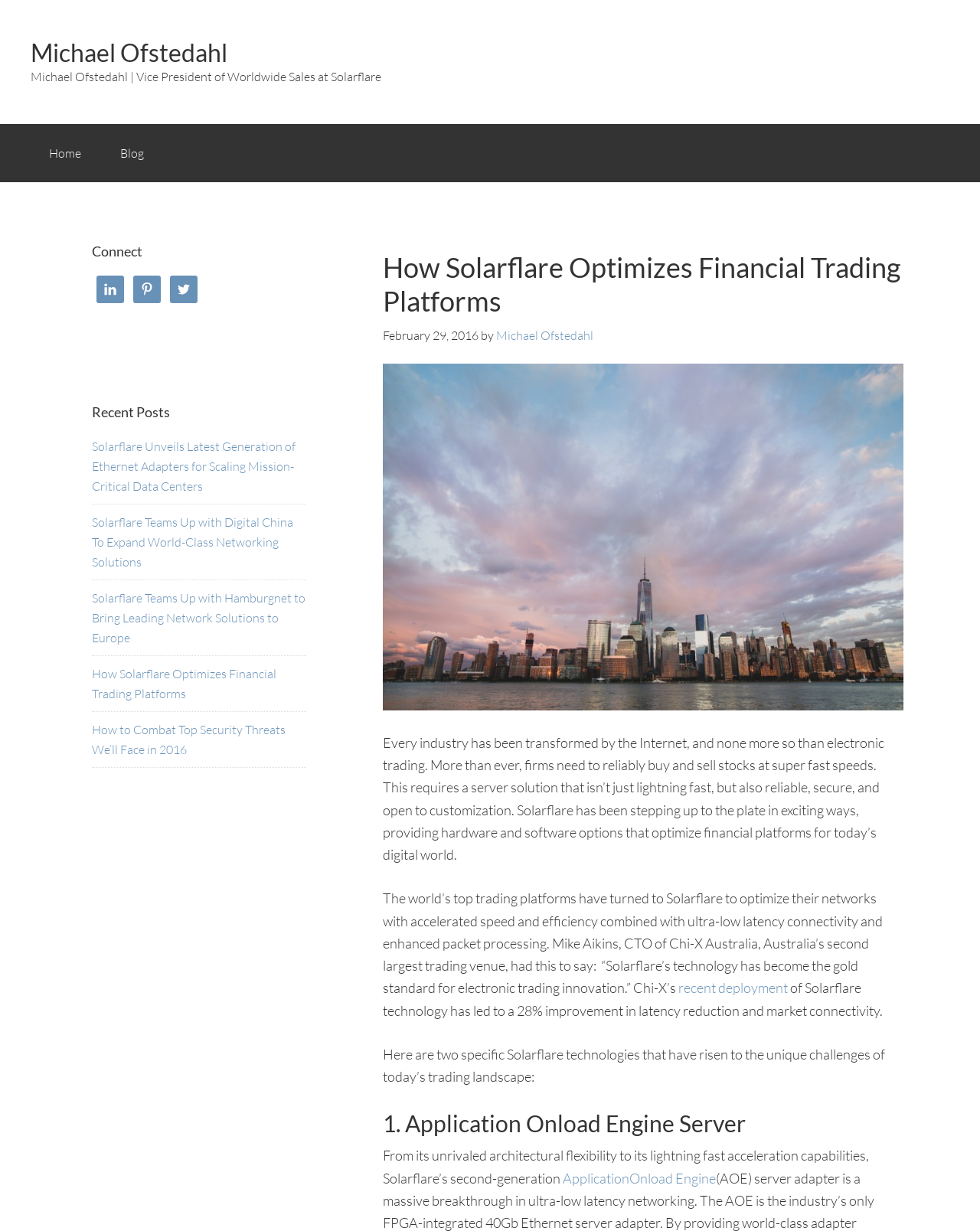Please identify the bounding box coordinates of the region to click in order to complete the task: "Add to cart". The coordinates must be four float numbers between 0 and 1, specified as [left, top, right, bottom].

None